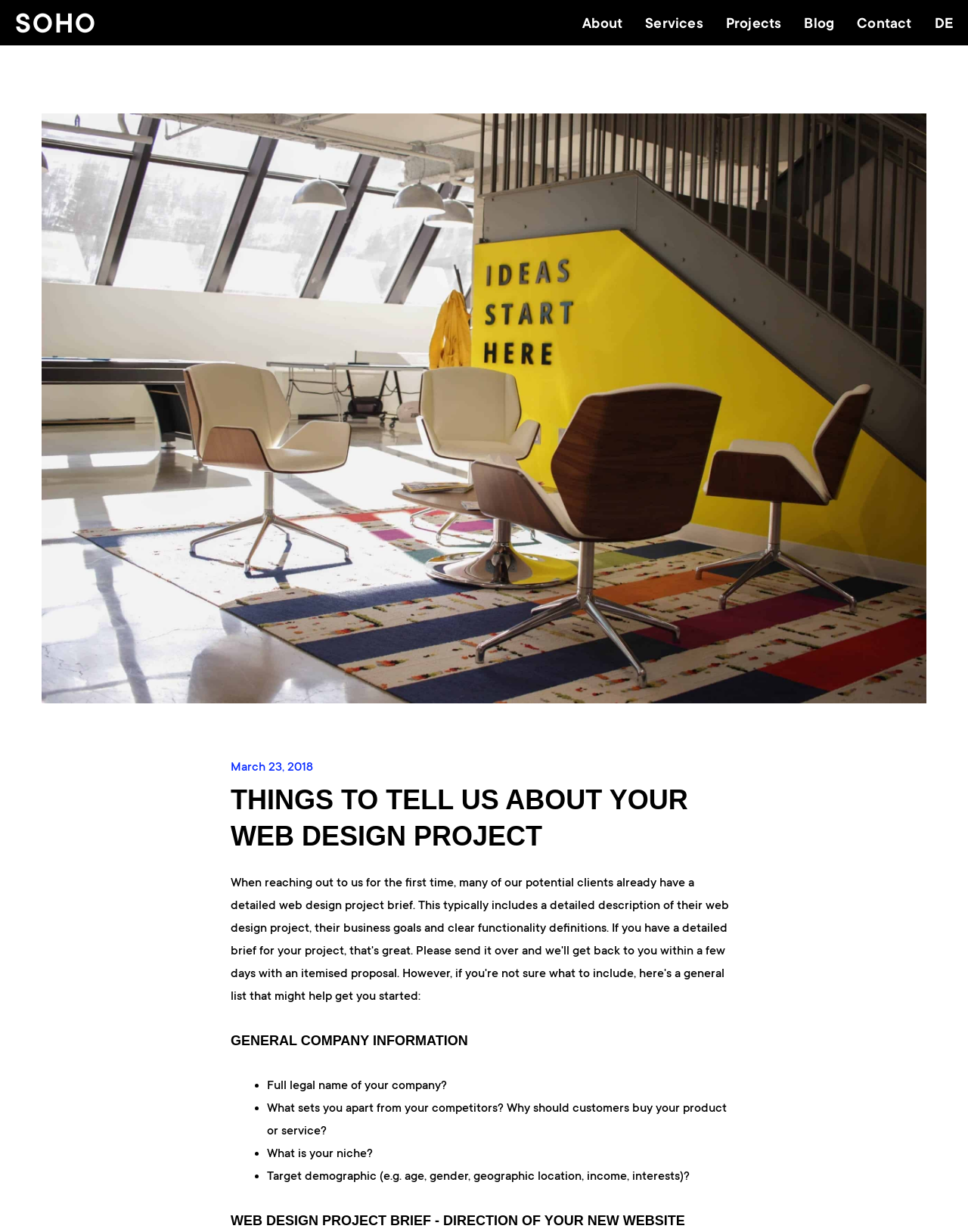Can you provide the bounding box coordinates for the element that should be clicked to implement the instruction: "Read the 'Wootrade Gets Funding from Krypital Group' article"?

None